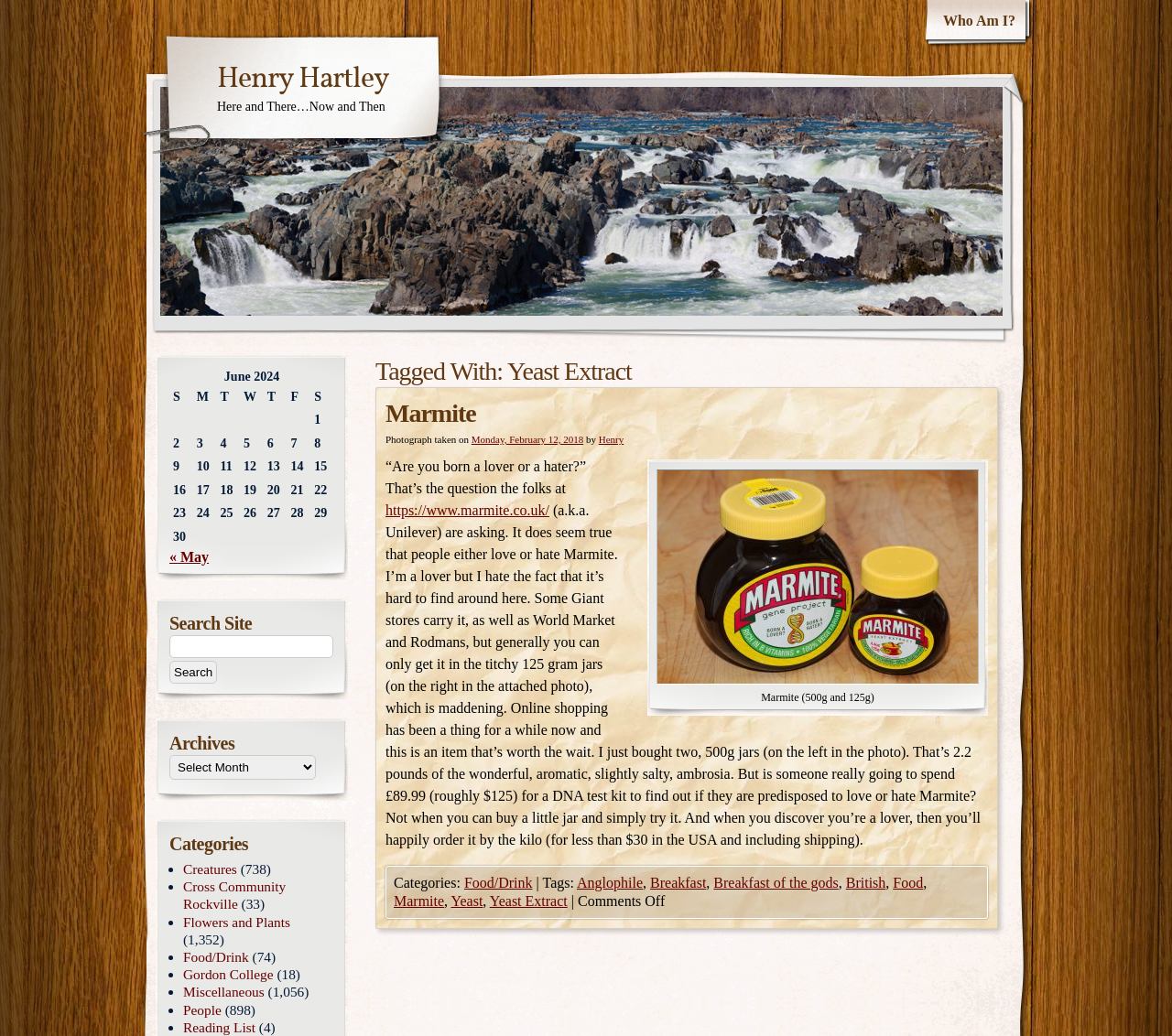What is the brand of yeast extract mentioned in the article?
Based on the screenshot, provide your answer in one word or phrase.

Marmite